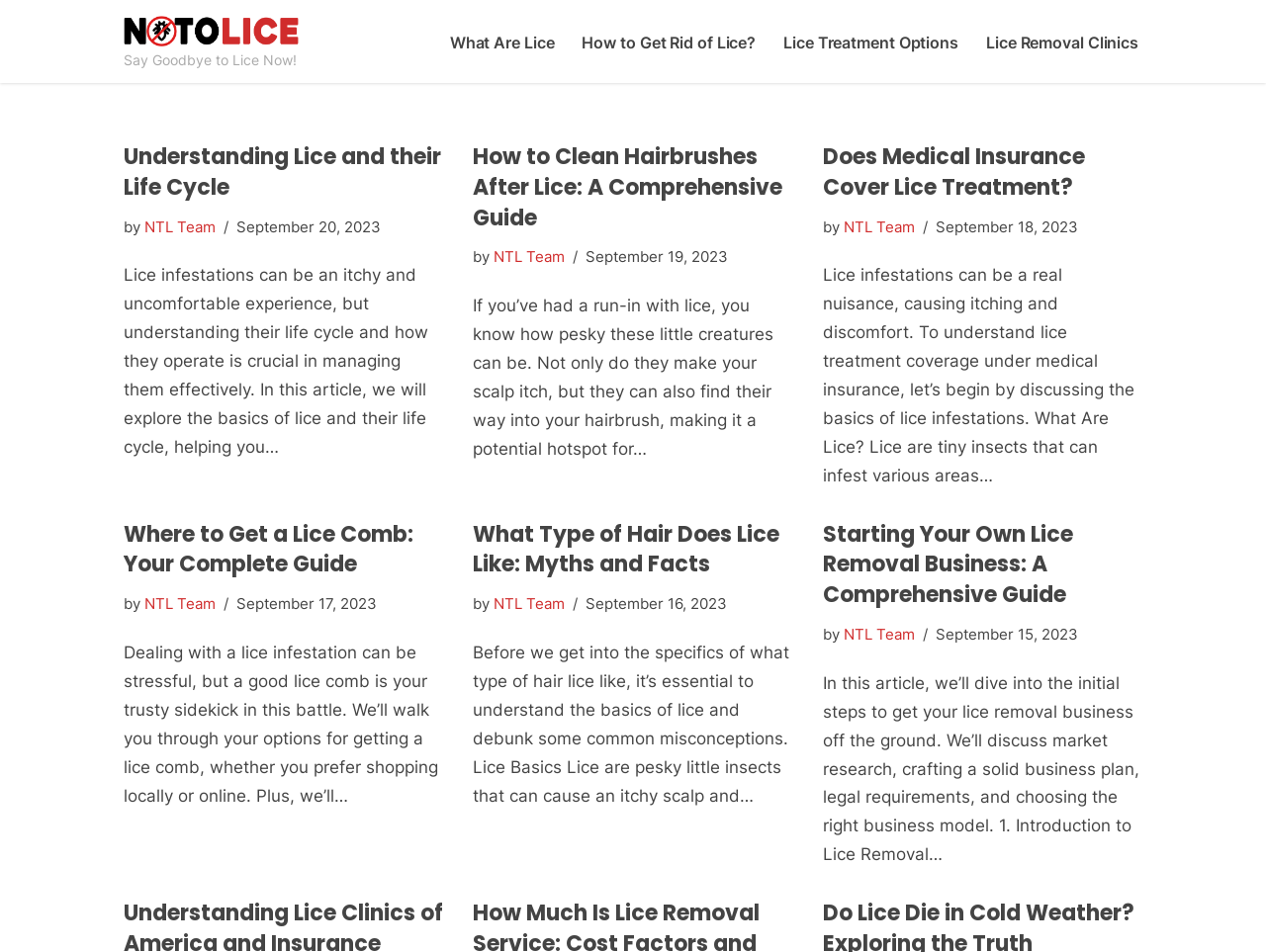How many articles are on the webpage?
Based on the image, give a one-word or short phrase answer.

5